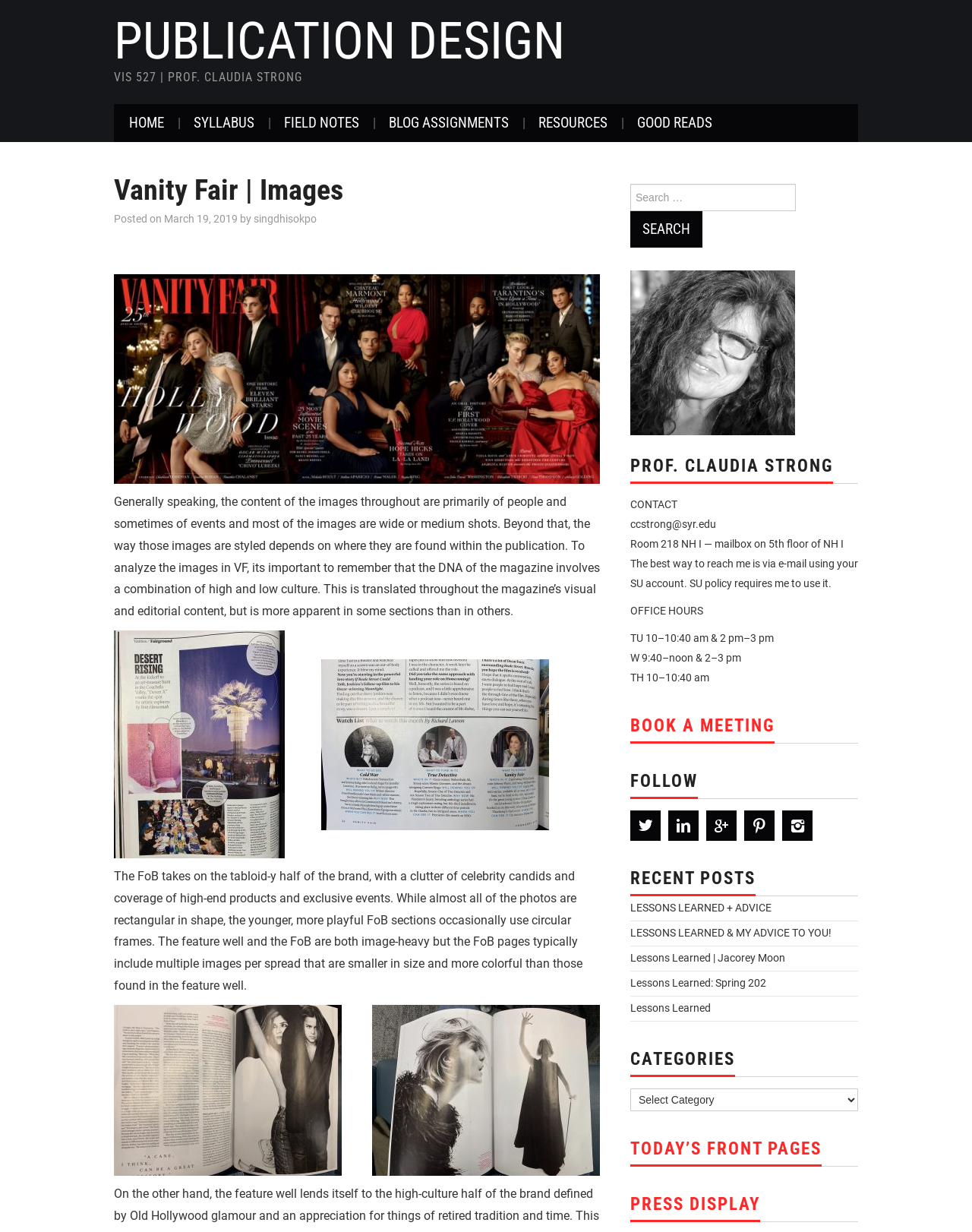Please determine the bounding box coordinates of the element to click on in order to accomplish the following task: "Select a category". Ensure the coordinates are four float numbers ranging from 0 to 1, i.e., [left, top, right, bottom].

[0.648, 0.883, 0.883, 0.902]